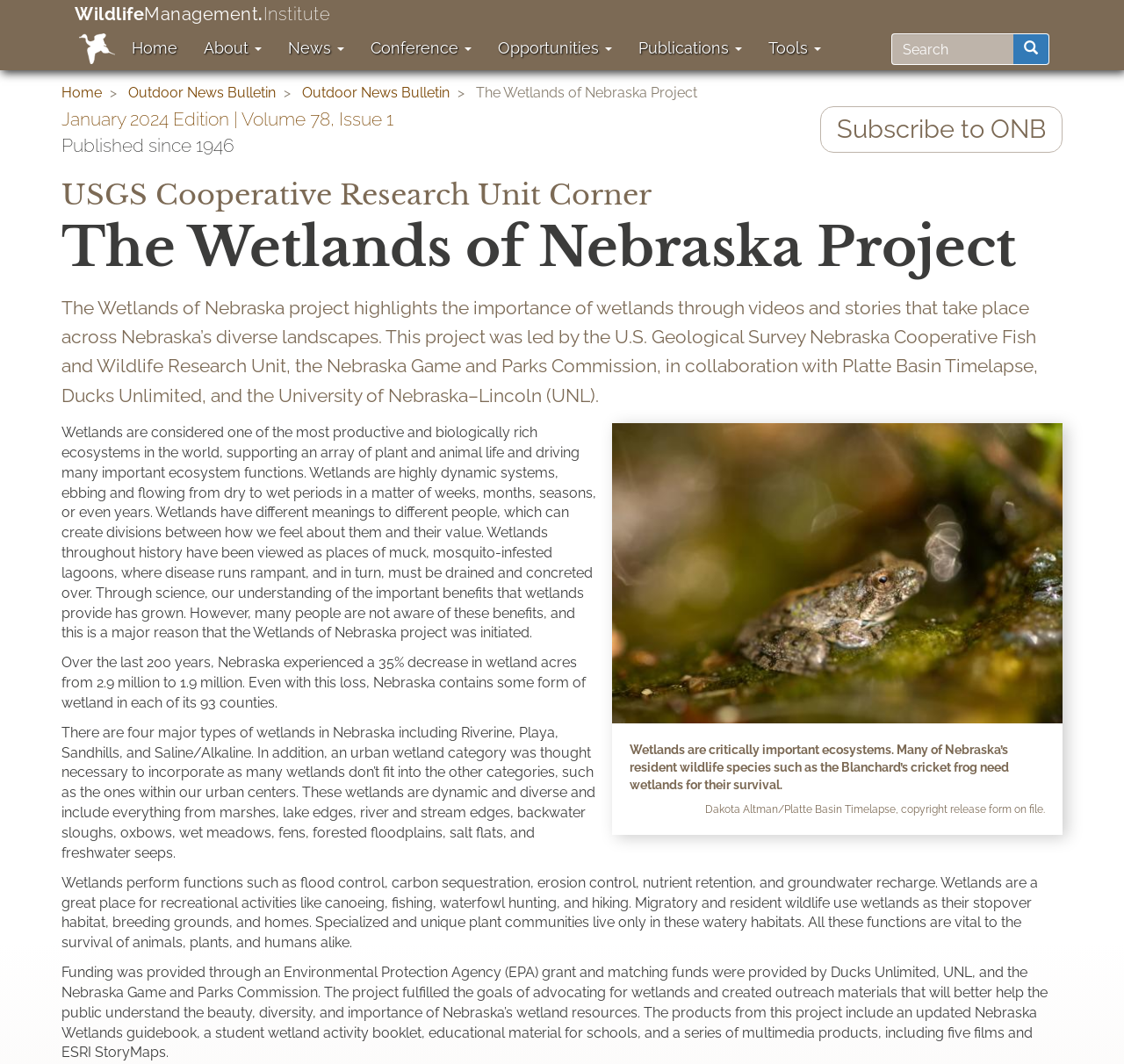Who led the Wetlands of Nebraska project?
From the screenshot, supply a one-word or short-phrase answer.

U.S. Geological Survey